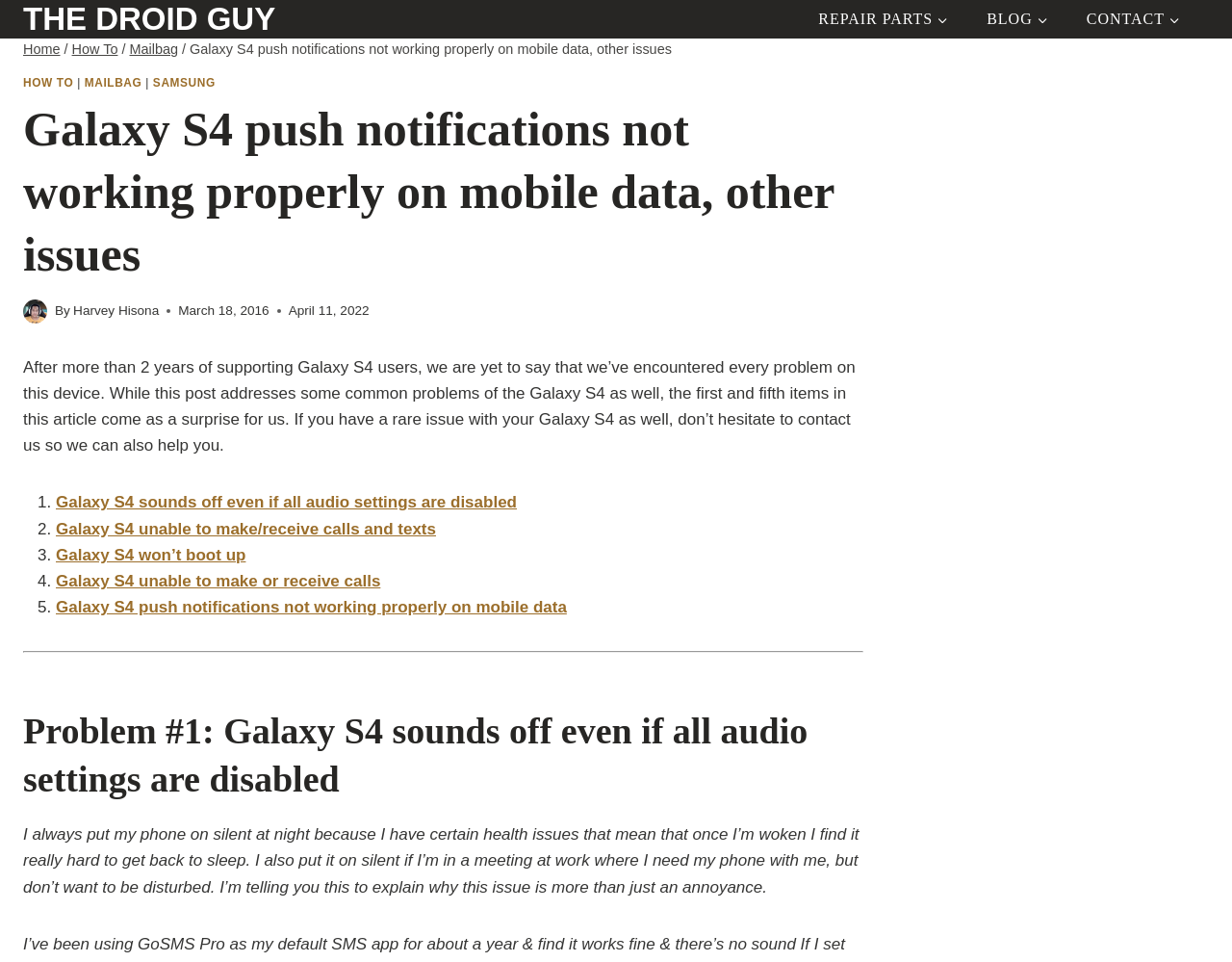Find the bounding box coordinates for the element described here: "Mailbag".

[0.069, 0.079, 0.115, 0.093]